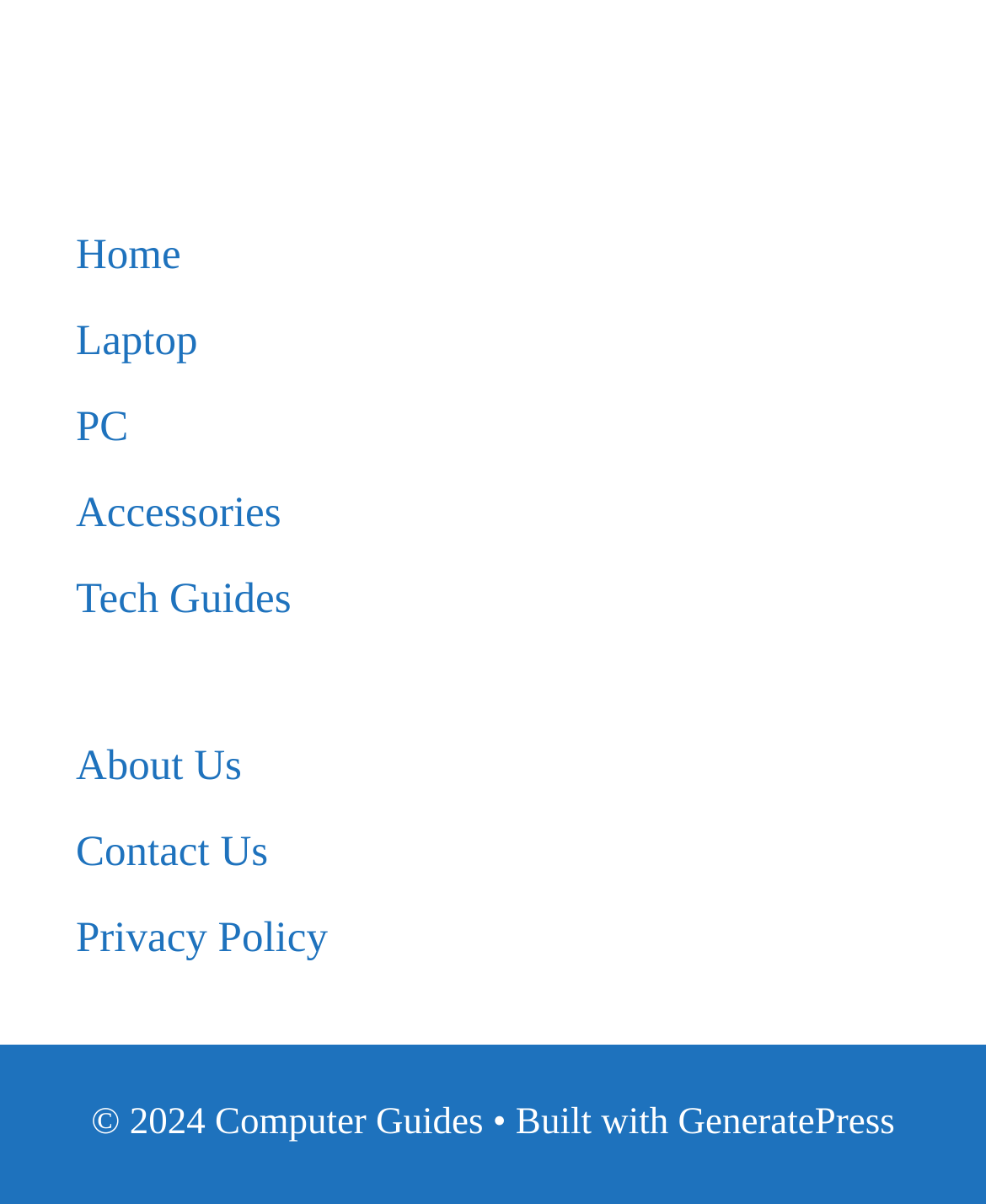Predict the bounding box coordinates for the UI element described as: "alt="Guardian Digital"". The coordinates should be four float numbers between 0 and 1, presented as [left, top, right, bottom].

None